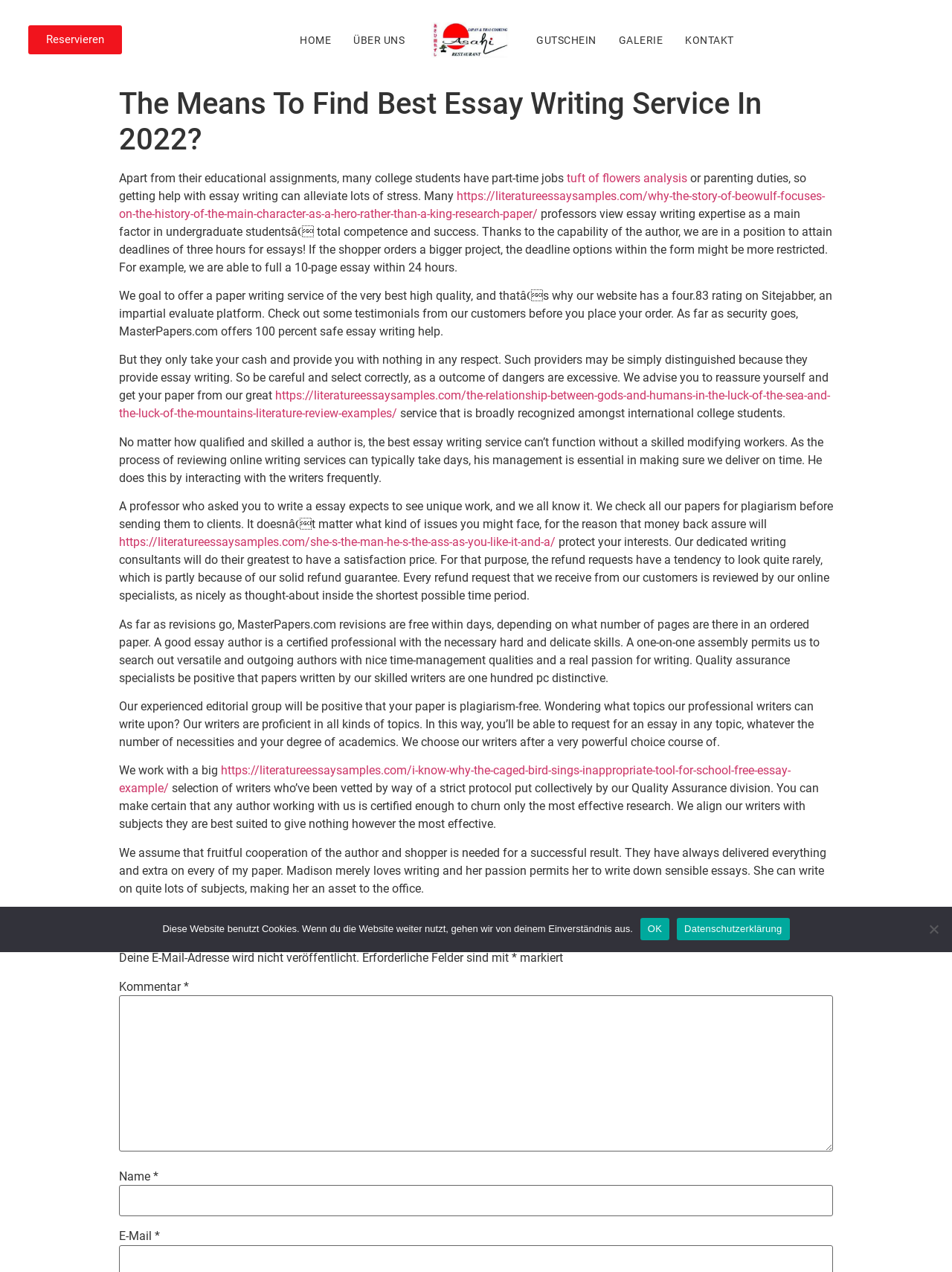Mark the bounding box of the element that matches the following description: "tuft of flowers analysis".

[0.595, 0.134, 0.722, 0.145]